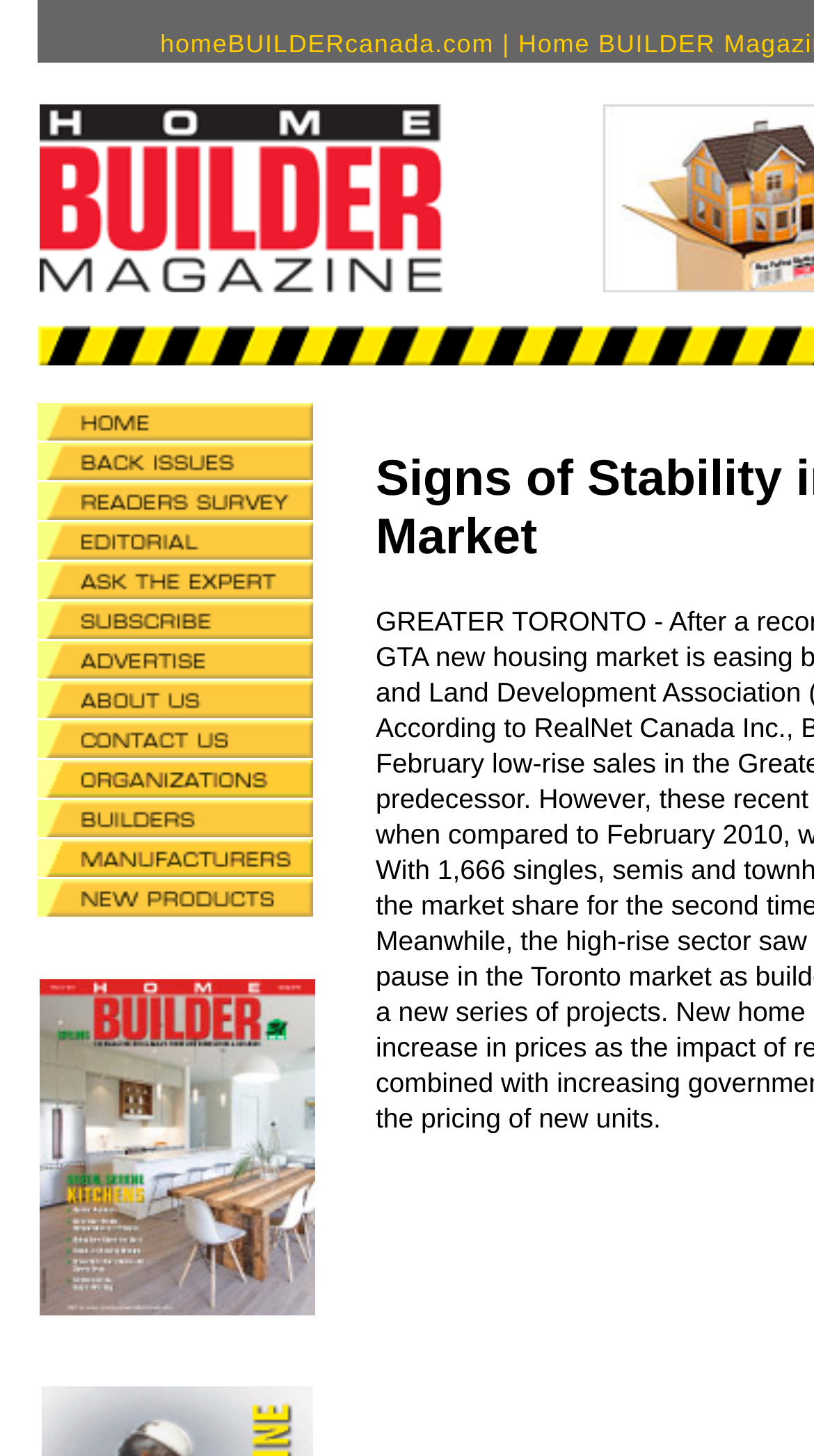Answer the question below using just one word or a short phrase: 
What type of industry is the website focused on?

Residential construction